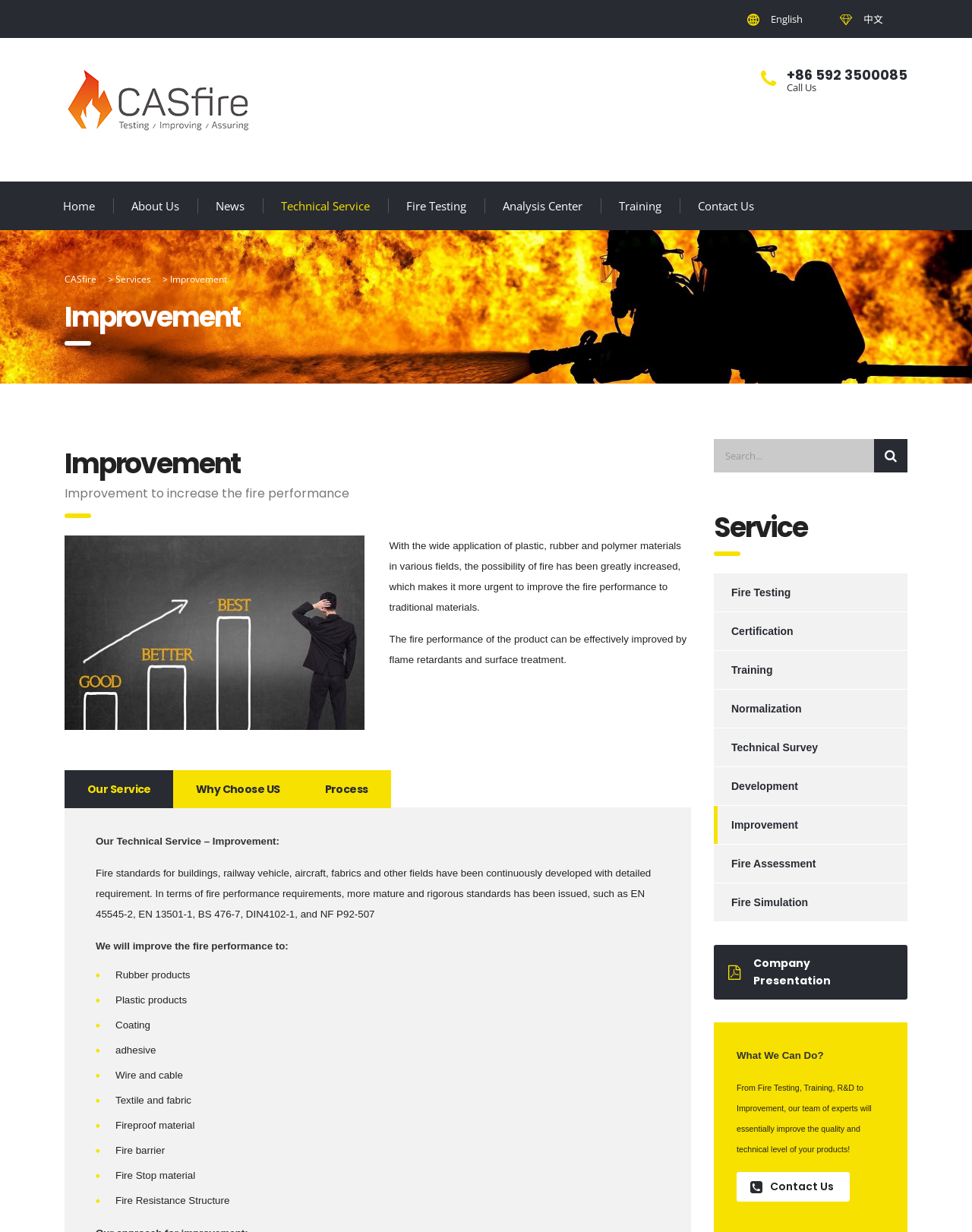Identify the bounding box coordinates of the element that should be clicked to fulfill this task: "Search for products". The coordinates should be provided as four float numbers between 0 and 1, i.e., [left, top, right, bottom].

None